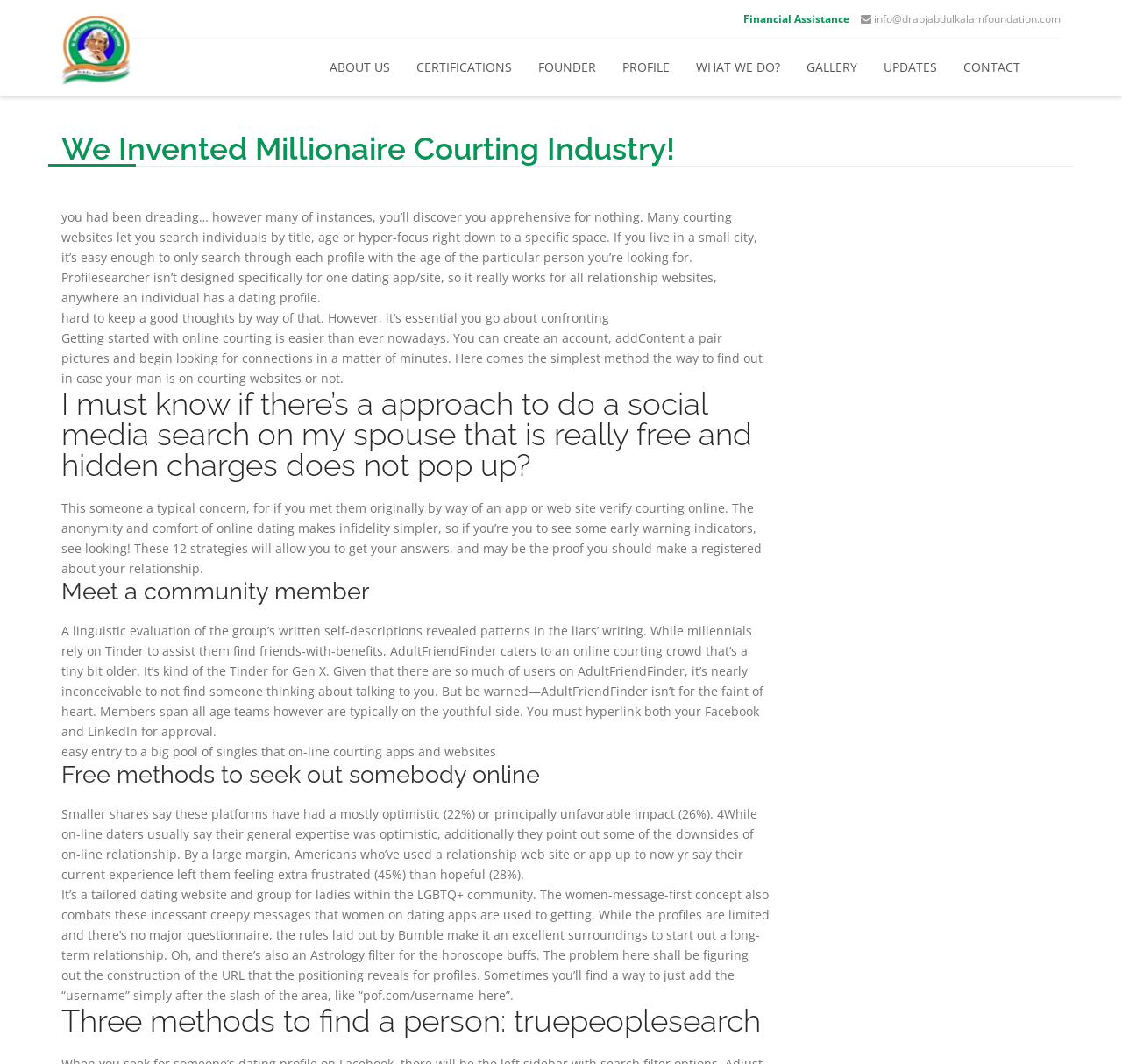Could you determine the bounding box coordinates of the clickable element to complete the instruction: "Click on ABOUT US"? Provide the coordinates as four float numbers between 0 and 1, i.e., [left, top, right, bottom].

[0.282, 0.037, 0.359, 0.09]